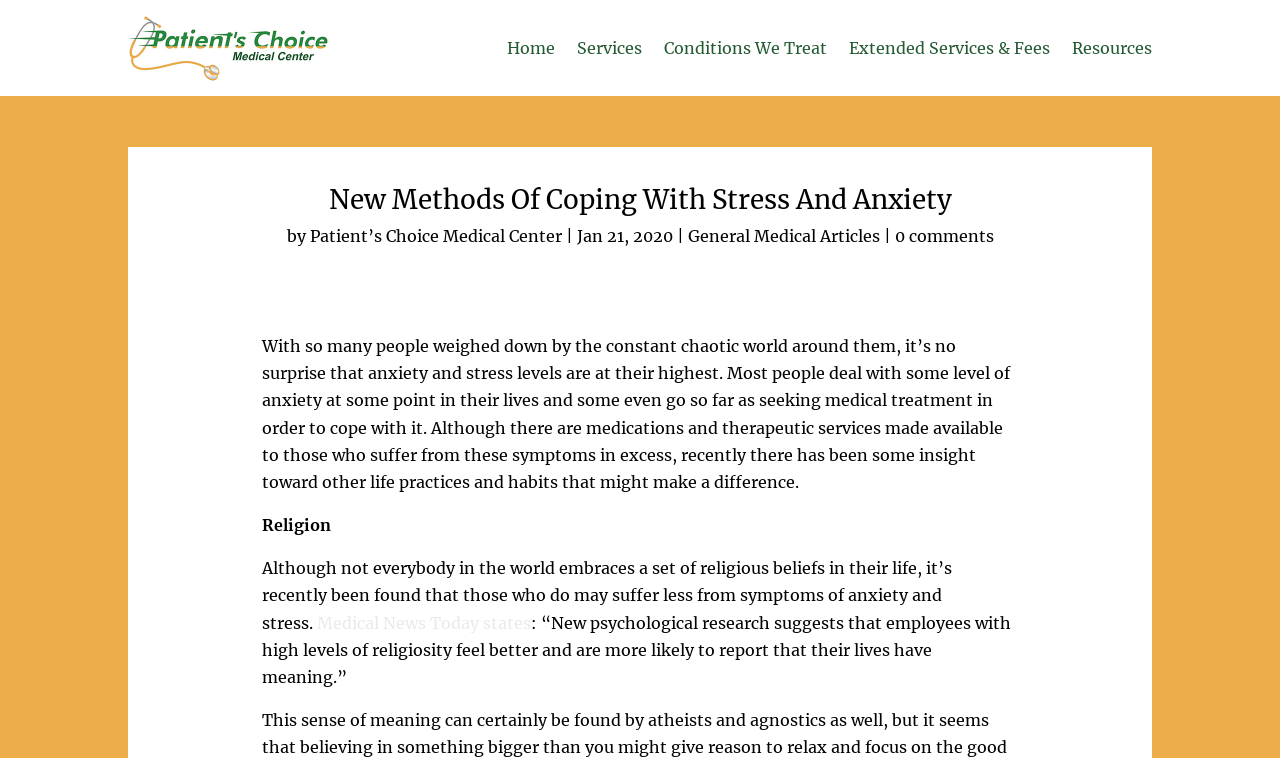Respond to the question below with a concise word or phrase:
What is mentioned as a factor that might reduce anxiety and stress?

Religion